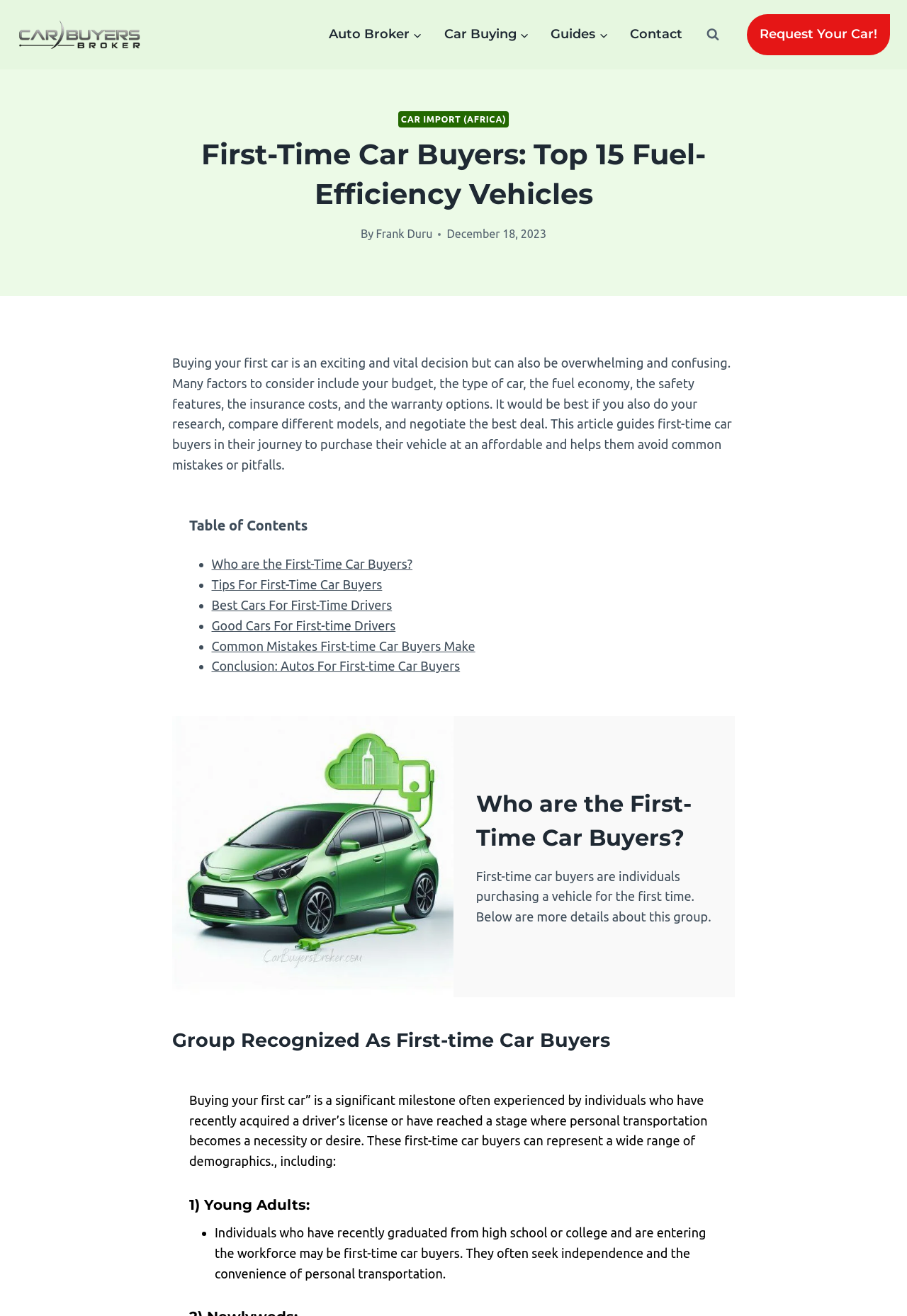Identify the bounding box coordinates of the area you need to click to perform the following instruction: "View the search form".

[0.772, 0.017, 0.8, 0.036]